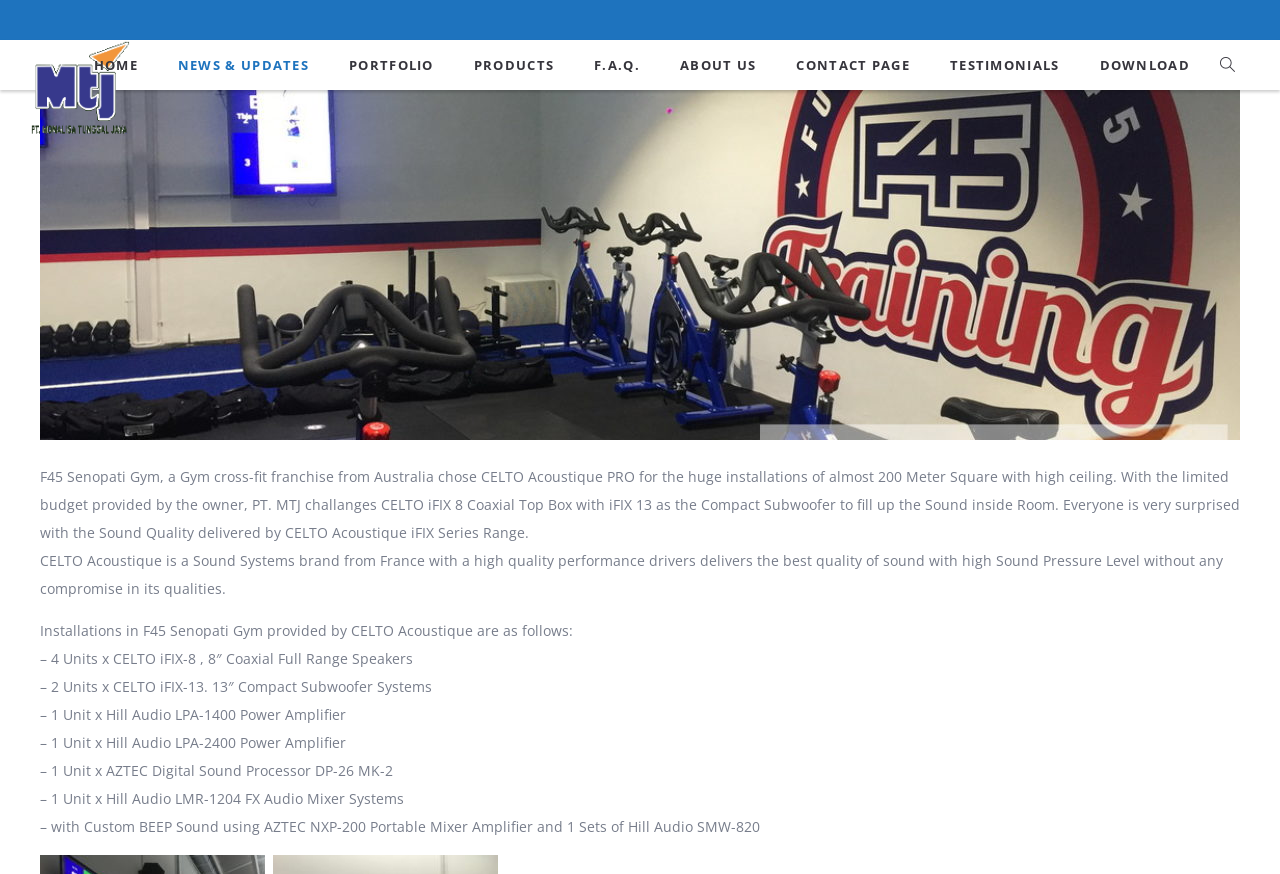Specify the bounding box coordinates for the region that must be clicked to perform the given instruction: "Click on CONTACT PAGE".

[0.607, 0.046, 0.727, 0.103]